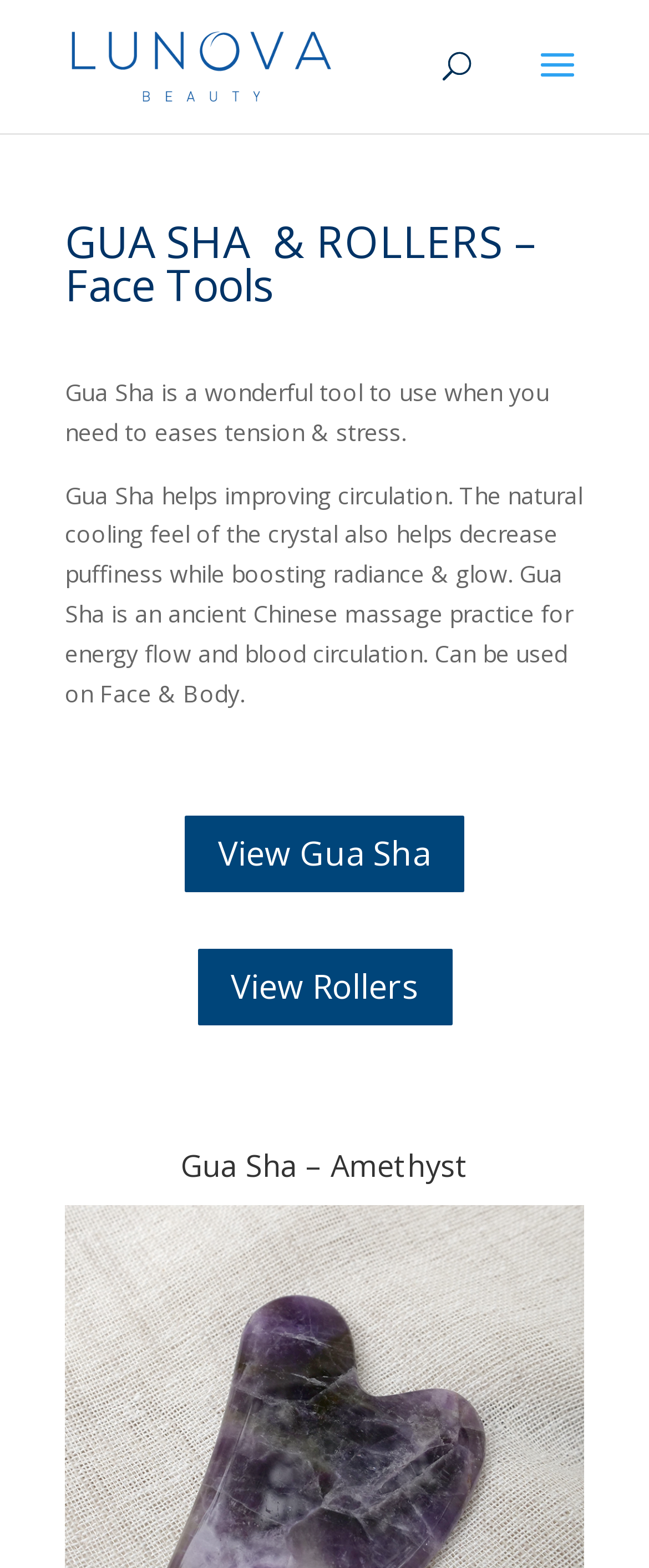Offer a detailed account of what is visible on the webpage.

The webpage is about Face Tools by Lunova Beauty, specifically designed for face sculpting and lymphatic massages. At the top left, there is a logo of Lunova Beauty for all ages, which is an image with a link. Below the logo, there is a search bar that spans across the top of the page.

The main content of the page is divided into sections. The first section is headed by "GUA SHA & ROLLERS – Face Tools" and has two links, "GUA SHA" and "ROLLERS", placed side by side. Below the heading, there are two paragraphs of text that describe the benefits of using Gua Sha, including easing tension and stress, improving circulation, and boosting radiance and glow.

Under the text, there are two links, "View Gua Sha 5" and "View Rollers 5", placed next to each other. Further down, there is another heading, "Gua Sha – Amethyst", which suggests that the page may be showcasing different types of Gua Sha tools, including Amethyst.

There are a total of 5 links on the page, including the logo link, and 2 images, including the logo image. The overall layout of the page is clean, with clear headings and concise text that effectively communicates the benefits of using Face Tools by Lunova Beauty.